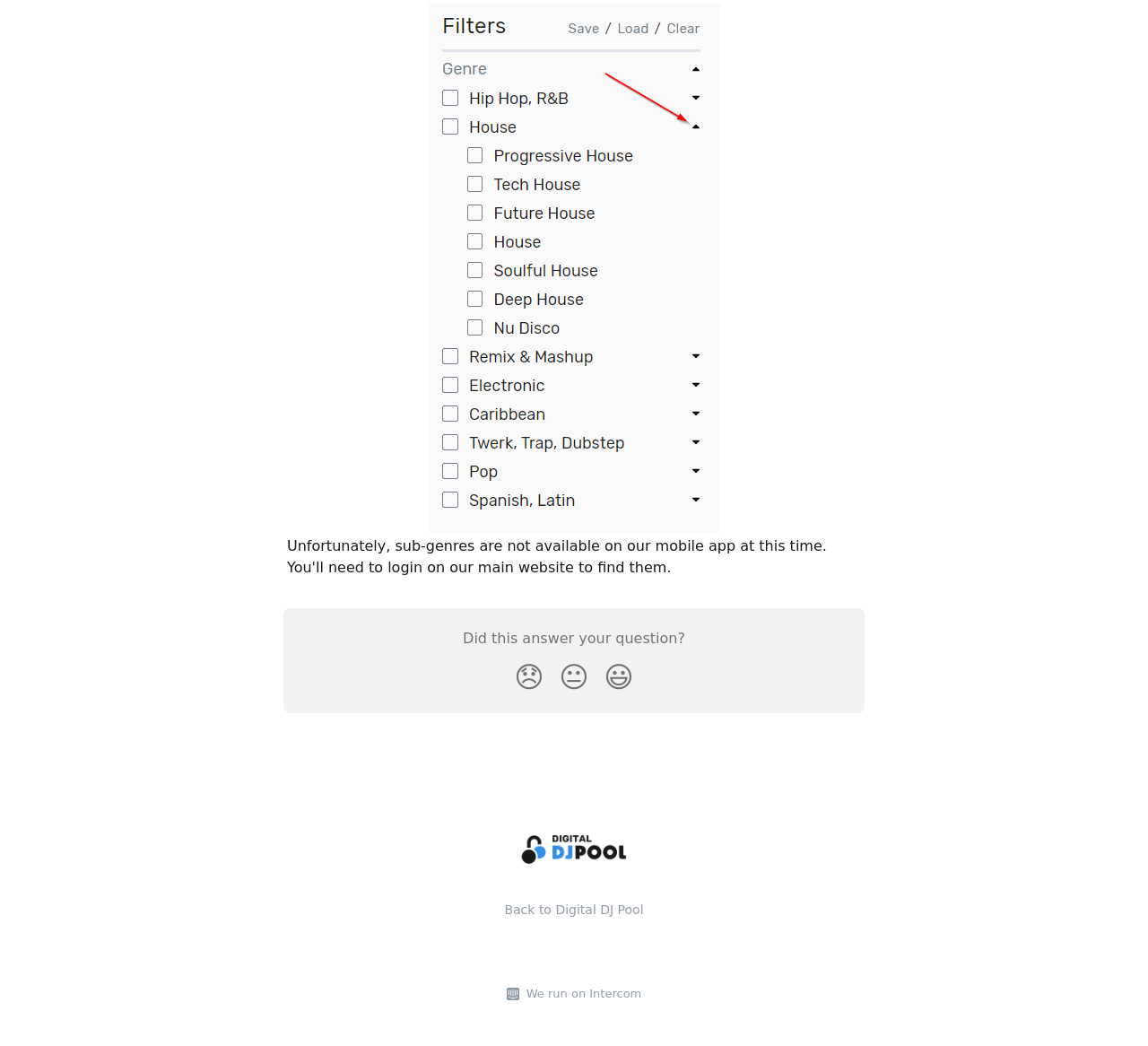Determine the bounding box coordinates for the UI element described. Format the coordinates as (top-left x, top-left y, bottom-right x, bottom-right y) and ensure all values are between 0 and 1. Element description: AquaDesign

None